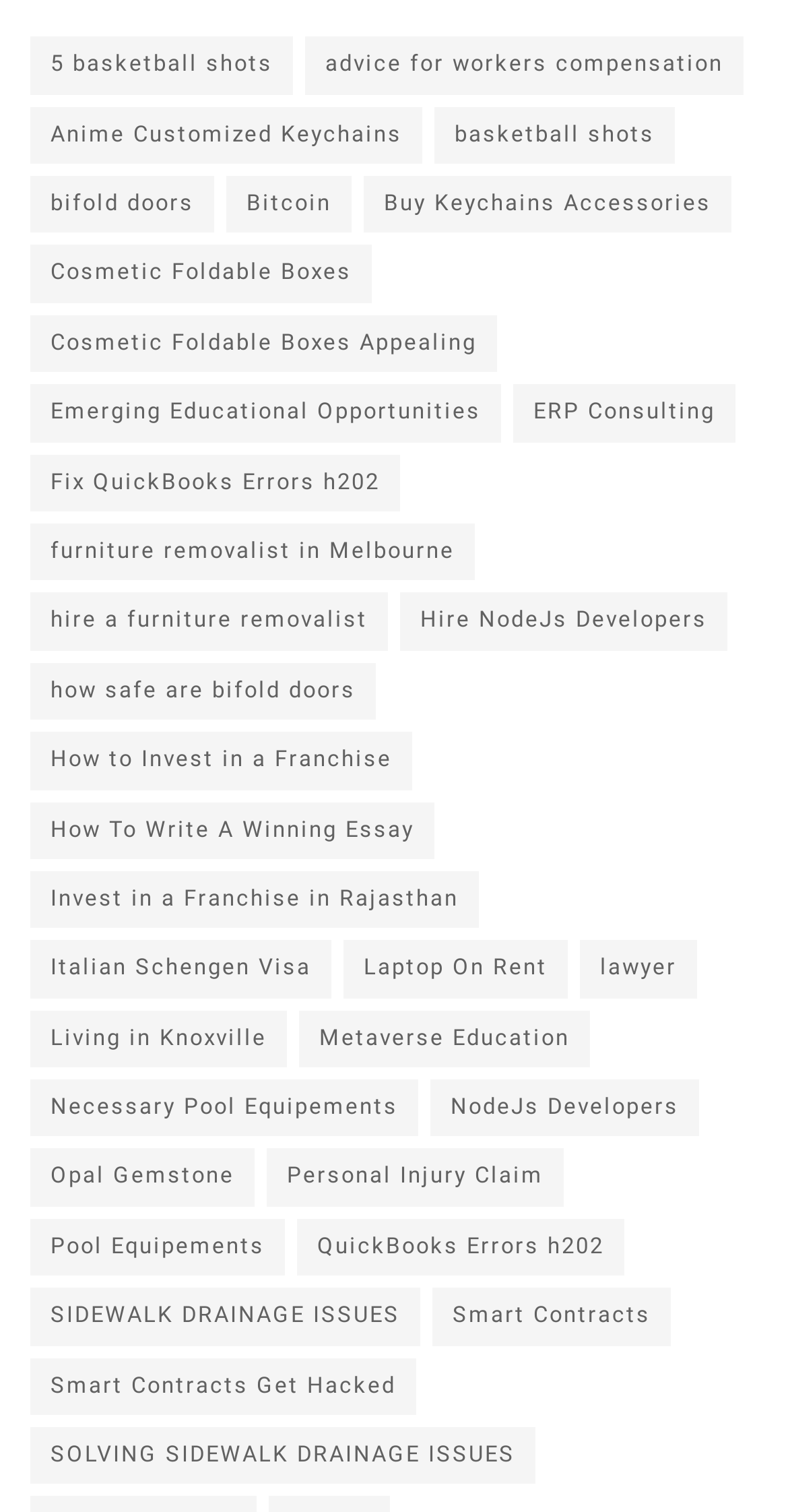Refer to the image and offer a detailed explanation in response to the question: What is the topic of the last link?

The last link on the webpage has the text 'SOLVING SIDEWALK DRAINAGE ISSUES (1 item)' which suggests that the topic of this link is related to solving sidewalk drainage issues.